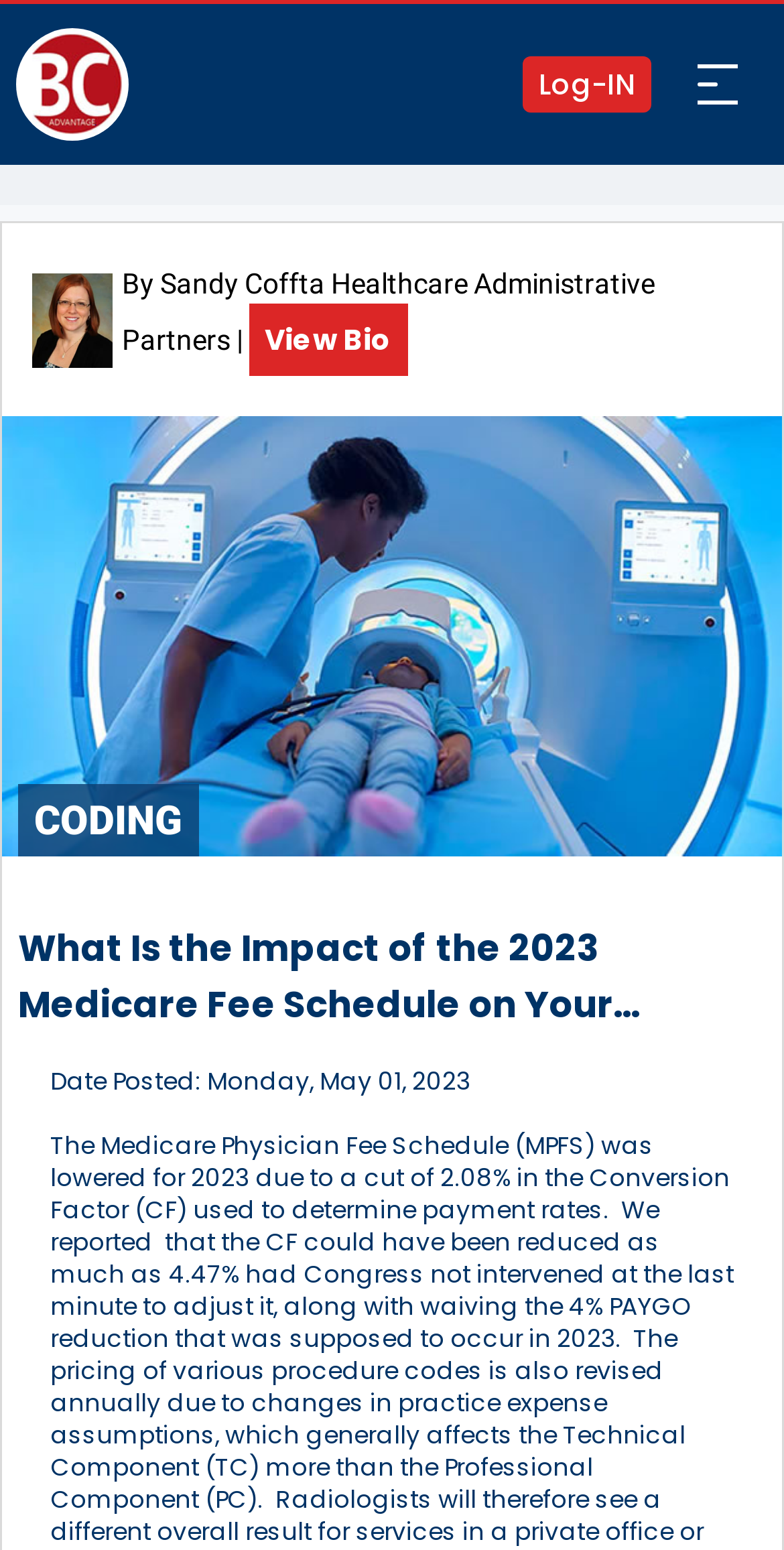Use a single word or phrase to answer the question: 
How many images are on the webpage?

3